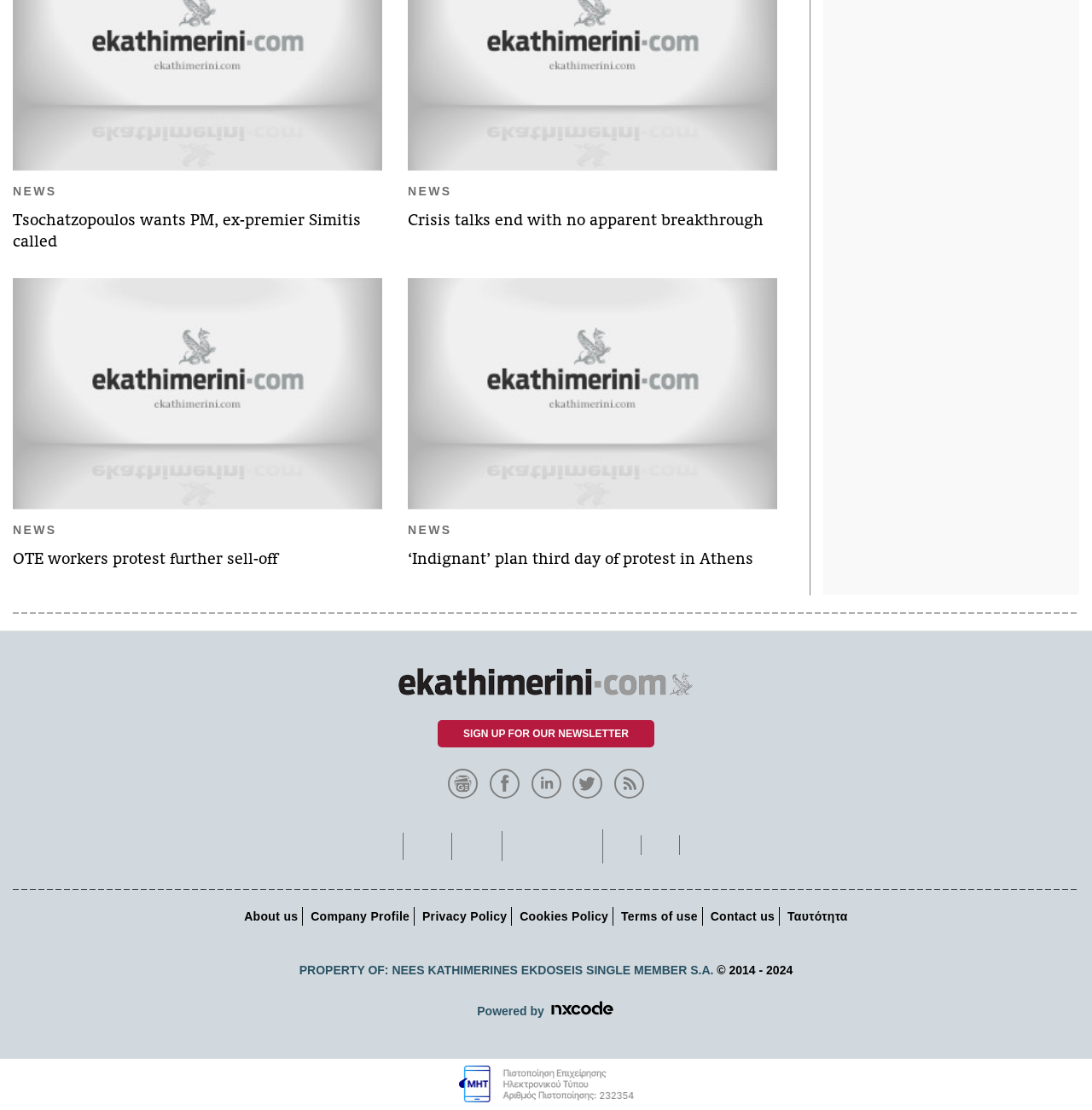How many news articles are listed on this webpage?
Based on the image, answer the question with as much detail as possible.

There are four news article headings listed on this webpage, each with a link to the full article.